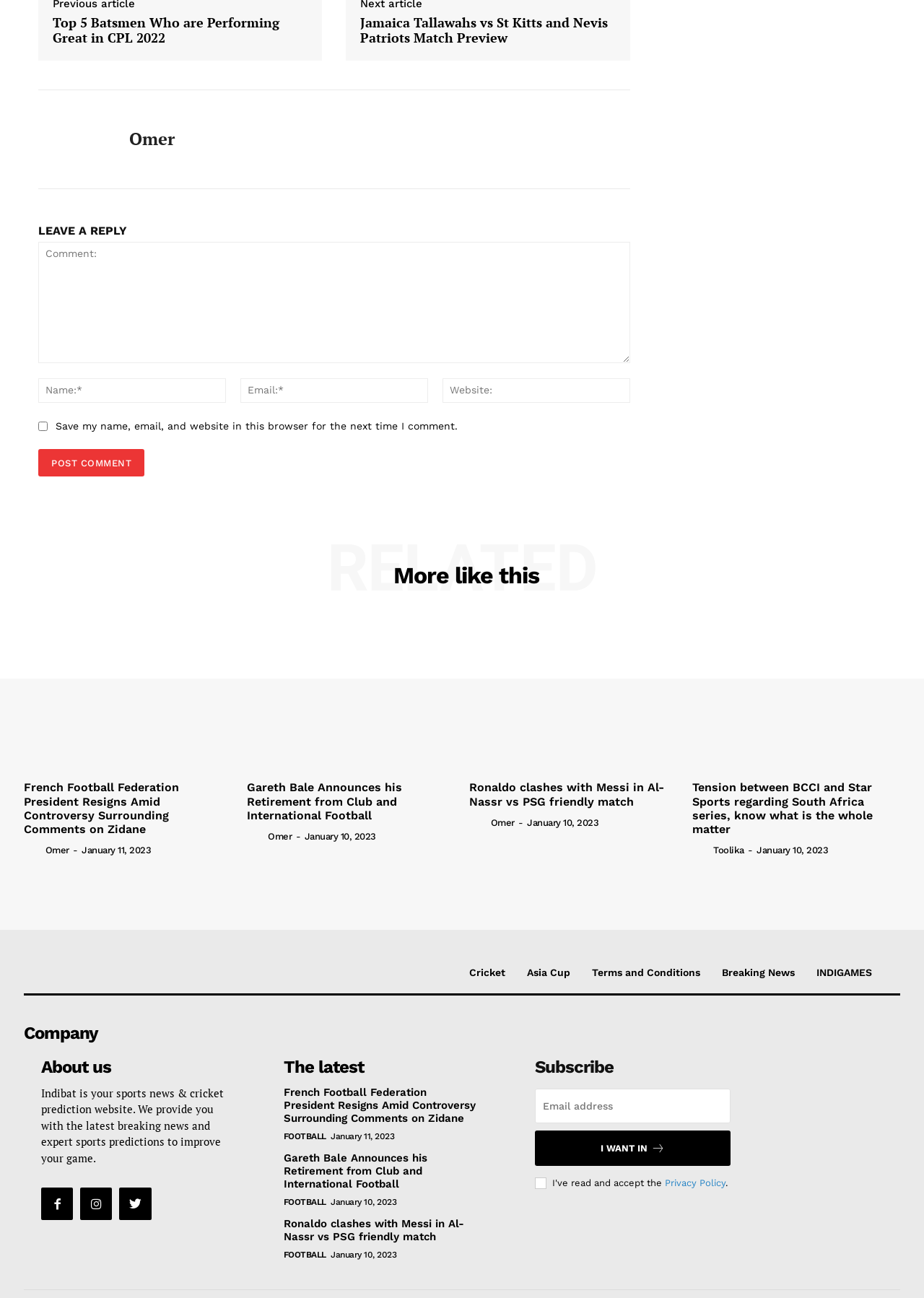How can users leave a comment on the website?
Refer to the image and provide a one-word or short phrase answer.

Fill out the comment form